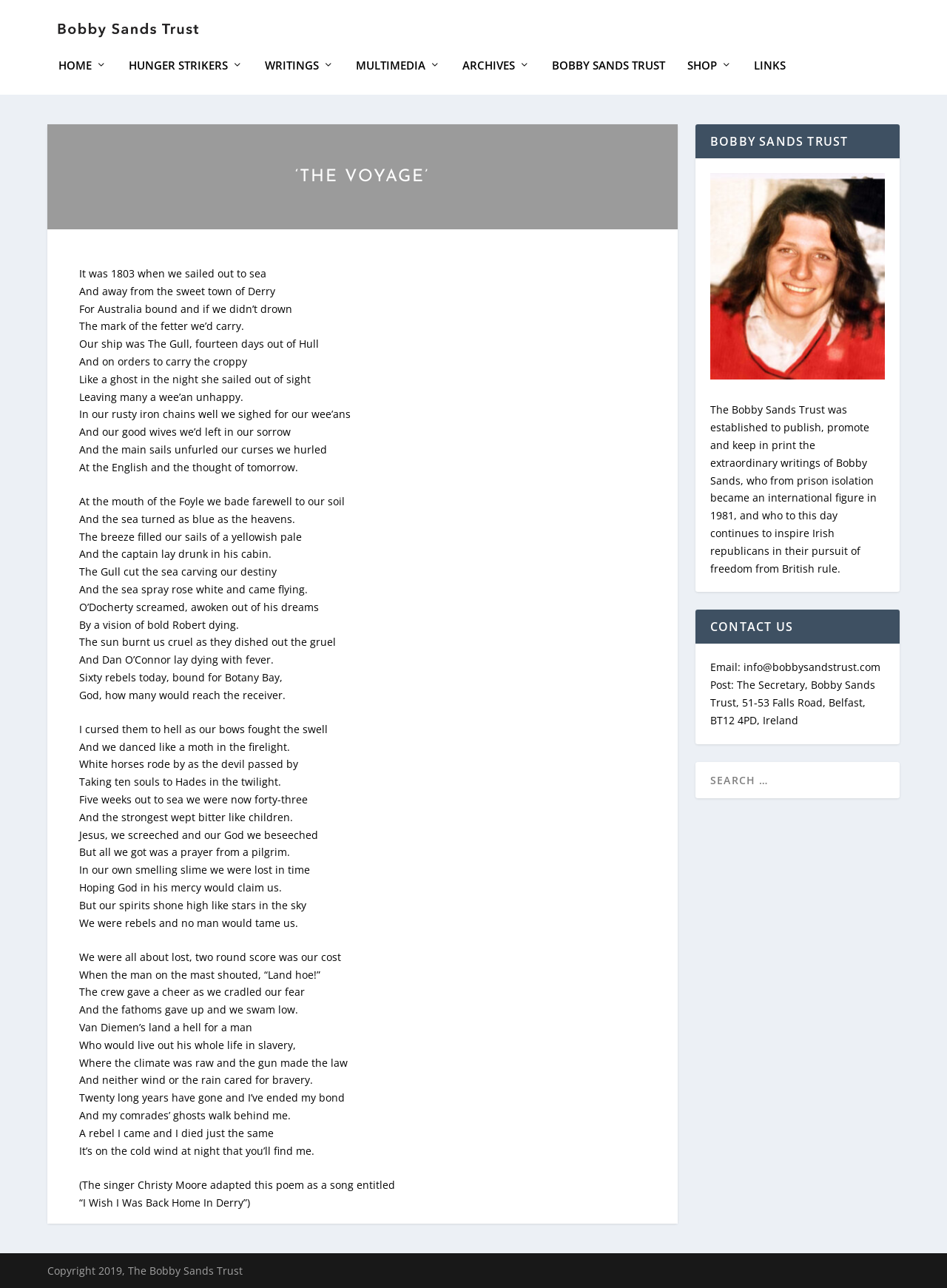Generate an in-depth caption that captures all aspects of the webpage.

The webpage is titled "The Voyage | Bobby Sands Trust" and features a prominent image of the Bobby Sands Trust logo at the top left corner. Below the logo, there is a navigation menu with links to various sections of the website, including "HOME", "HUNGER STRIKERS", "WRITINGS", "MULTIMEDIA", "ARCHIVES", "BOBBY SANDS TRUST", "SHOP", and "LINKS".

The main content of the webpage is an article titled "‘THE VOYAGE’", which is a poem about the journey of Irish rebels to Australia in the 19th century. The poem is divided into 30 stanzas, each with a few lines of text. The poem describes the harsh conditions on the ship, the struggles of the rebels, and their hopes and fears.

To the right of the poem, there is a section with the heading "BOBBY SANDS TRUST", which provides information about the trust and its purpose. Below this section, there is a "CONTACT US" section with the trust's email and postal addresses.

At the bottom of the webpage, there is a search bar and a copyright notice stating "Copyright 2019, The Bobby Sands Trust".